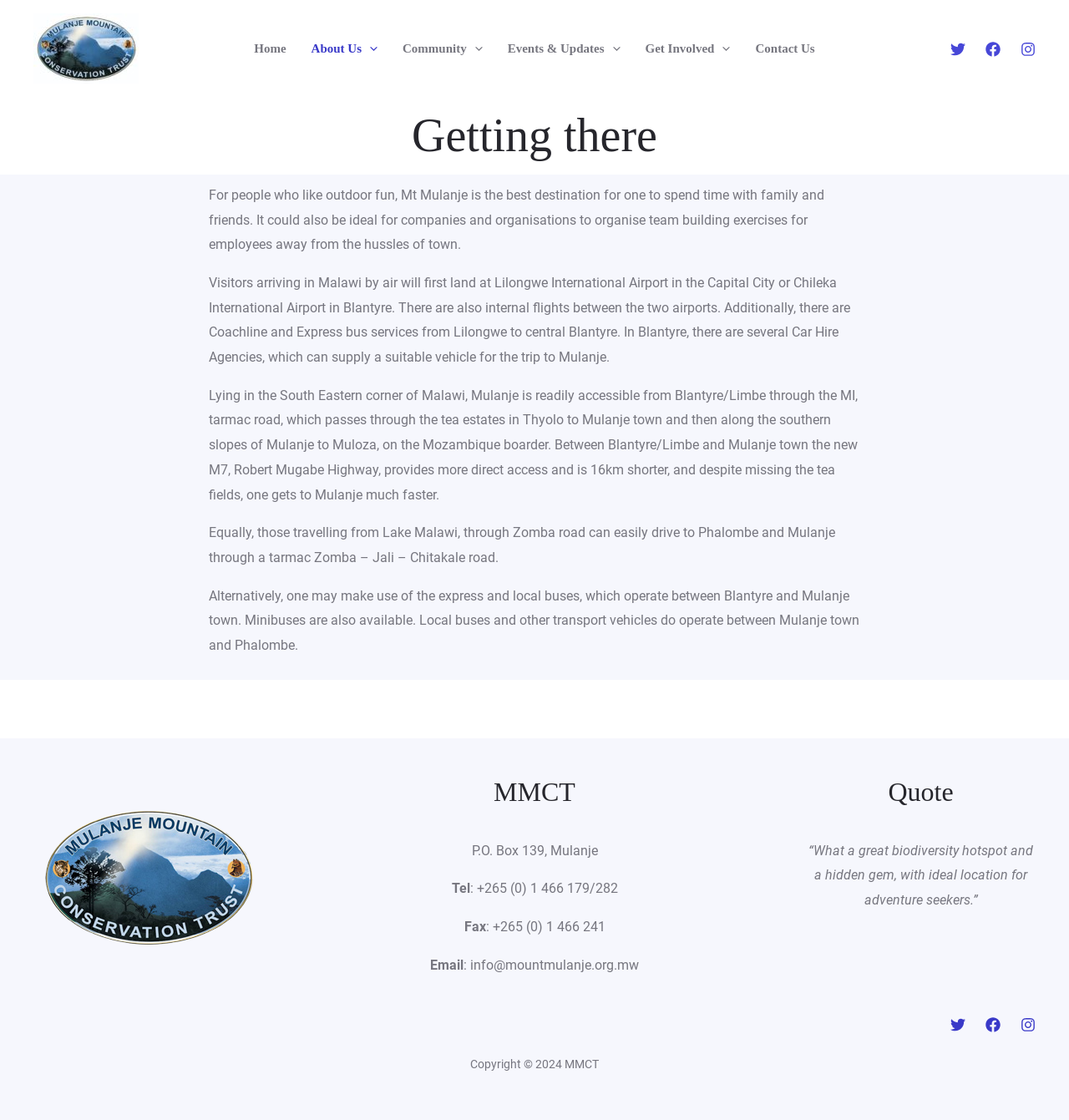Find the bounding box coordinates for the UI element that matches this description: "alt="MMCT"".

[0.031, 0.035, 0.13, 0.049]